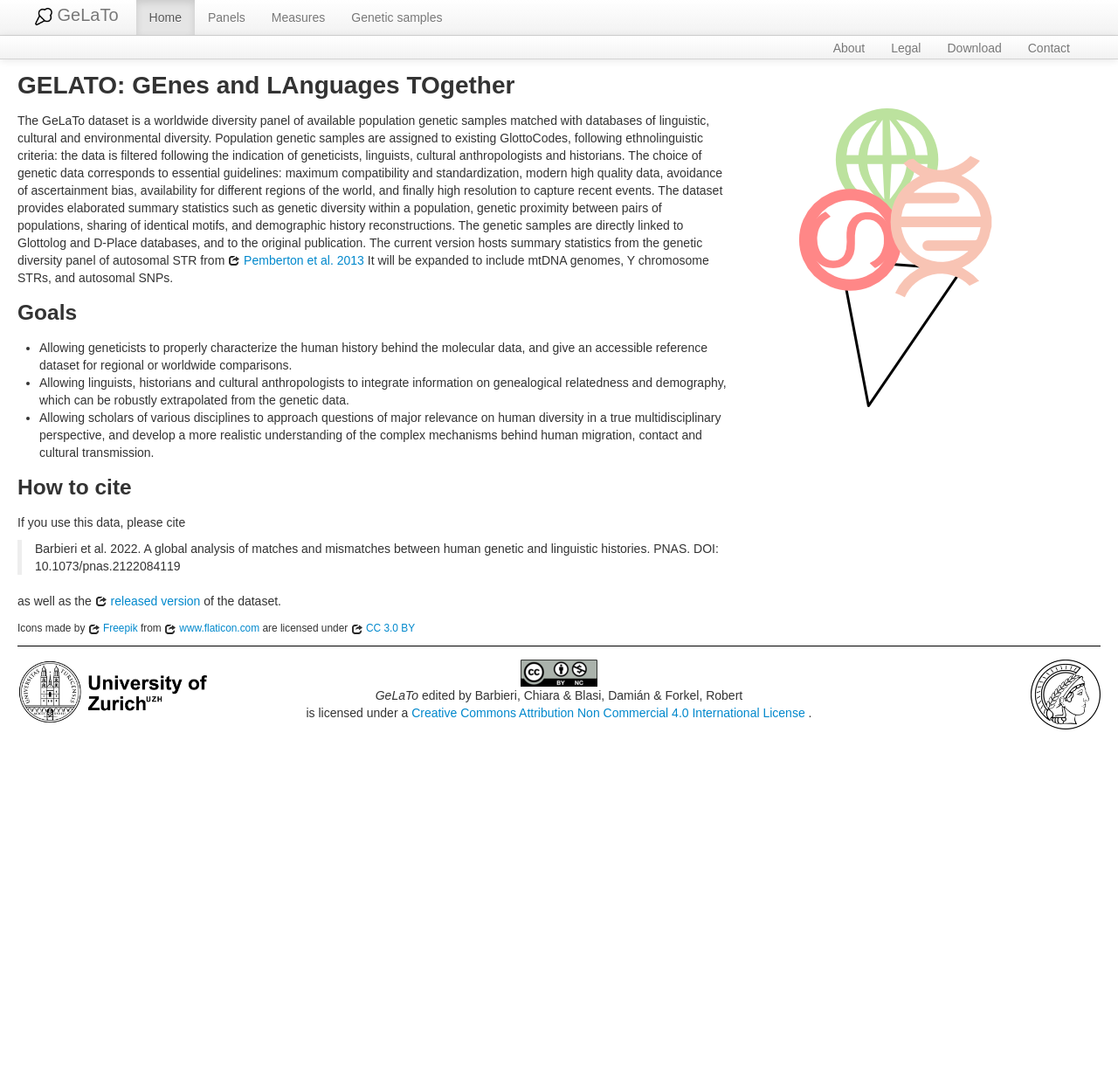Pinpoint the bounding box coordinates for the area that should be clicked to perform the following instruction: "Click on the 'Panels' link".

[0.174, 0.0, 0.231, 0.032]